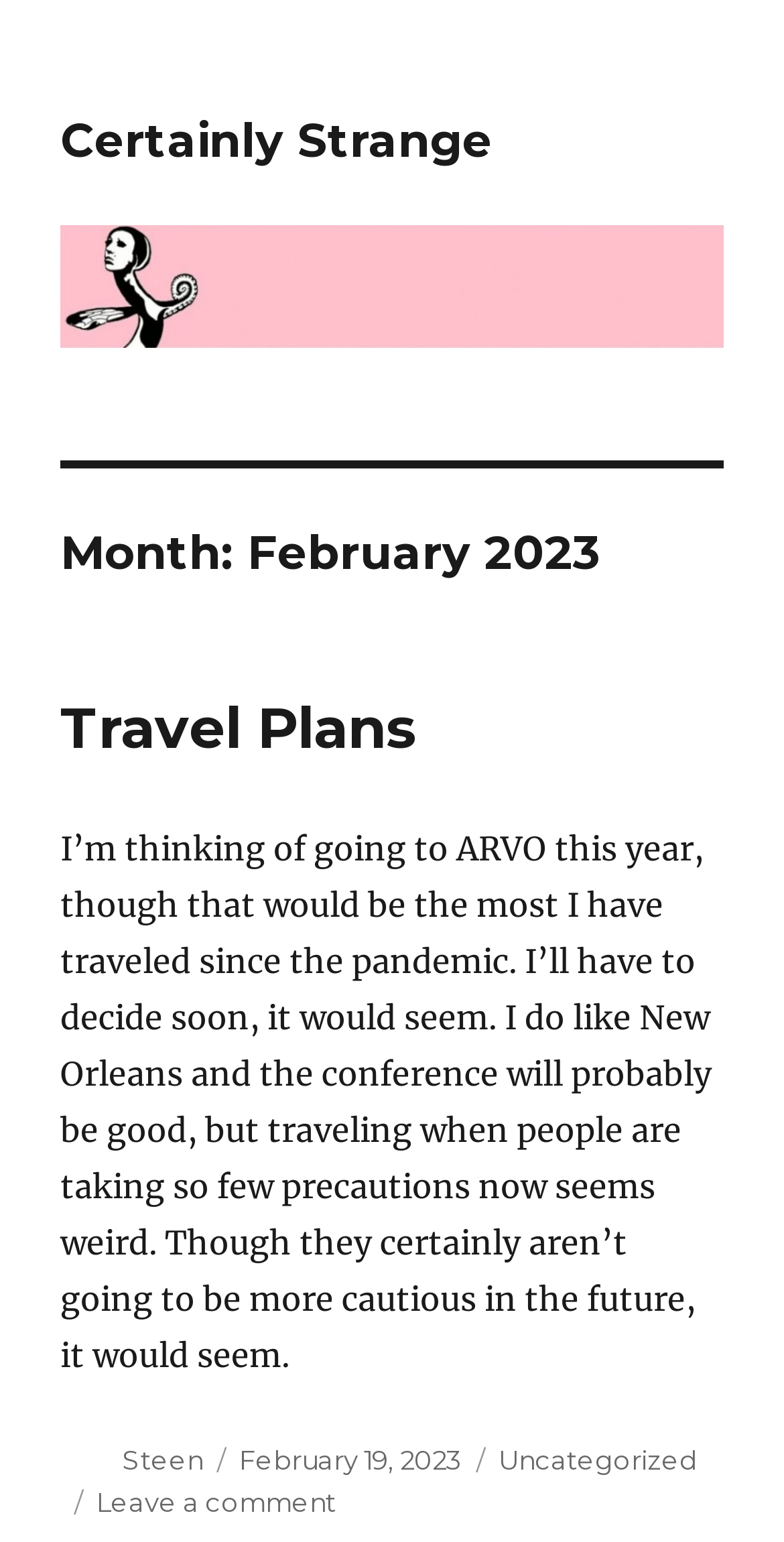Ascertain the bounding box coordinates for the UI element detailed here: "February 19, 2023February 19, 2023". The coordinates should be provided as [left, top, right, bottom] with each value being a float between 0 and 1.

[0.305, 0.936, 0.59, 0.957]